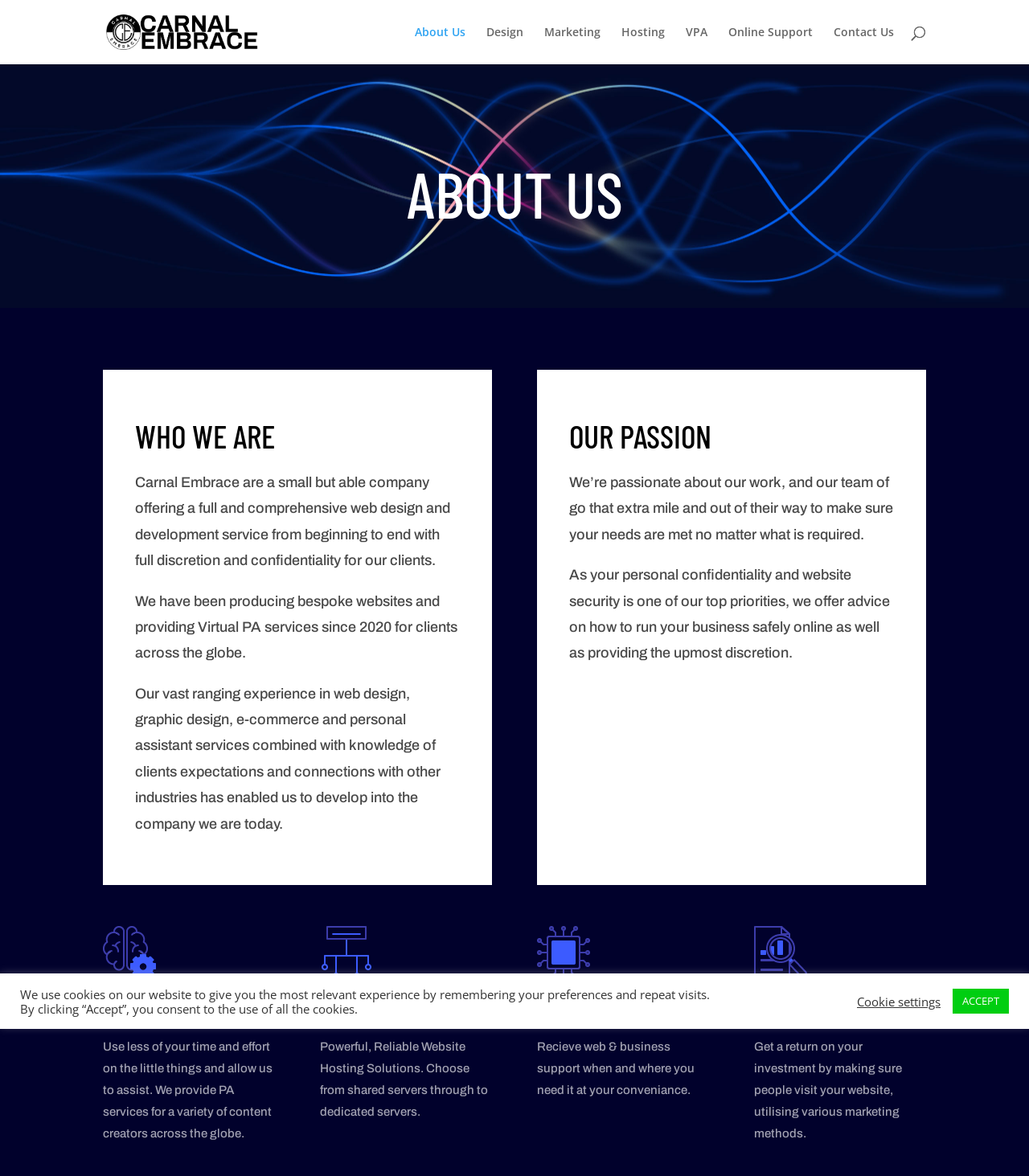Provide the bounding box coordinates for the UI element that is described as: "Design".

[0.473, 0.023, 0.509, 0.055]